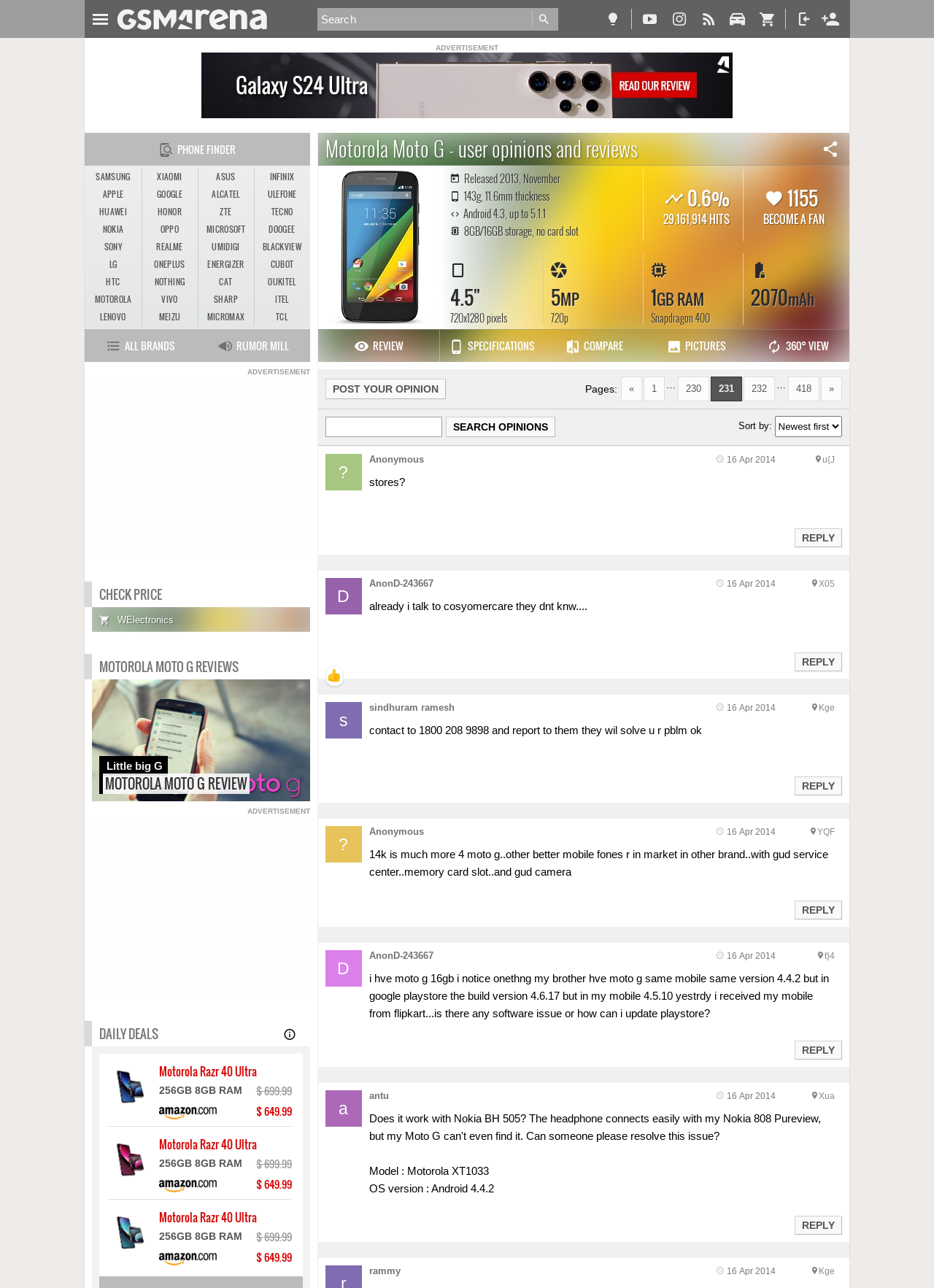How many storage options are available for the Motorola Moto G?
Please provide a single word or phrase based on the screenshot.

2